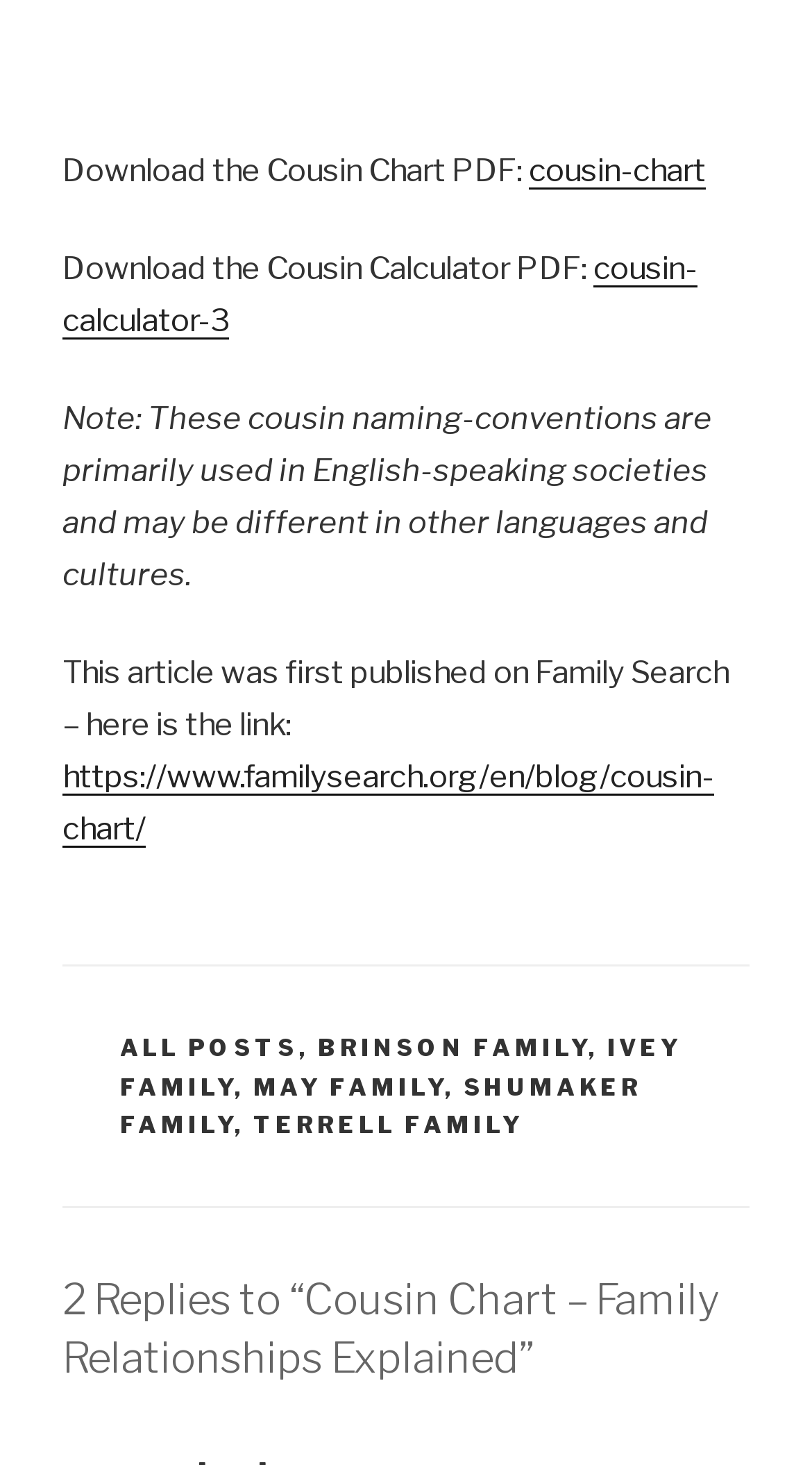How many download links are available?
Based on the screenshot, respond with a single word or phrase.

2